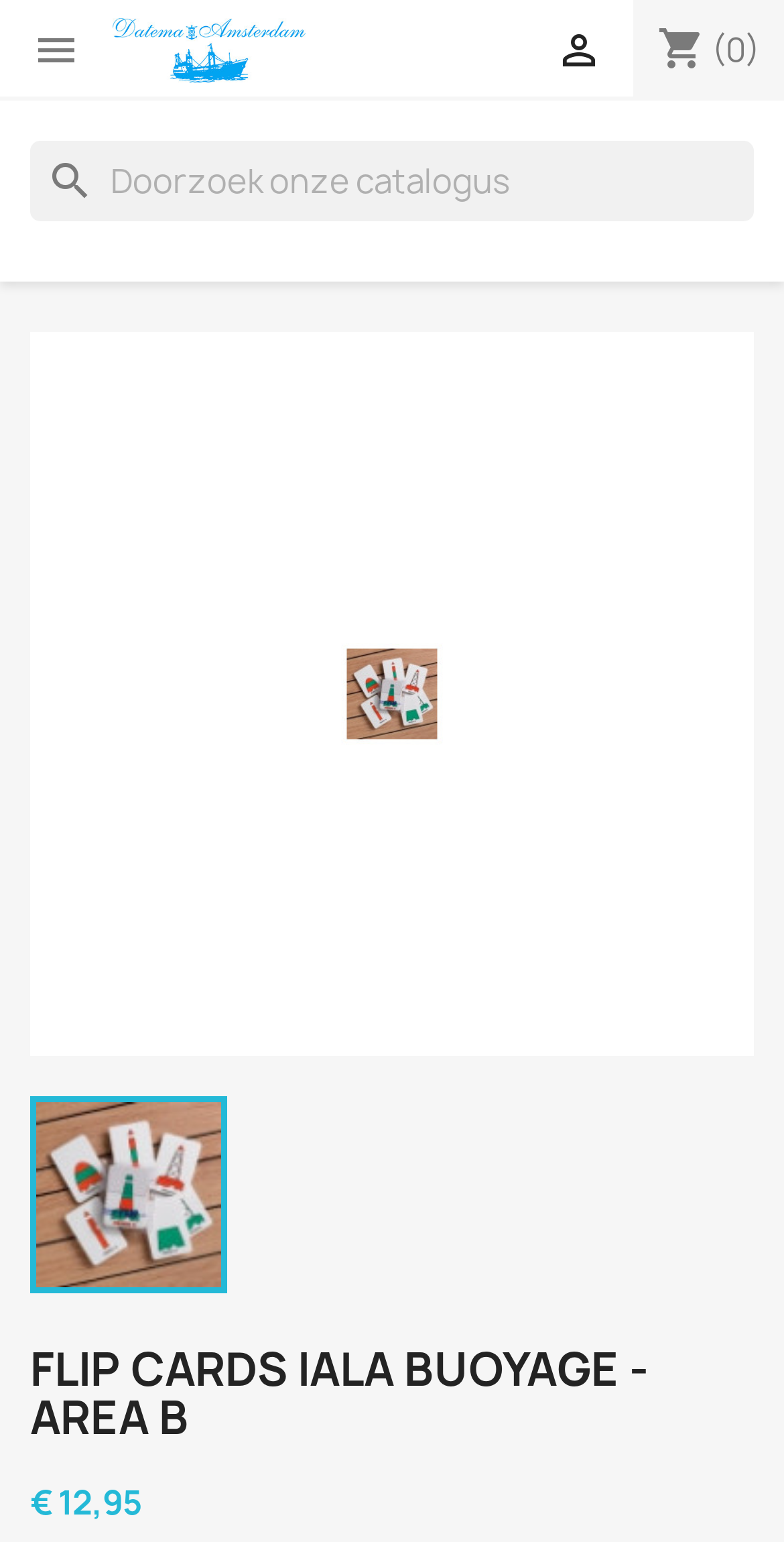Is the page related to a specific company?
From the image, respond using a single word or phrase.

Datema Amsterdam